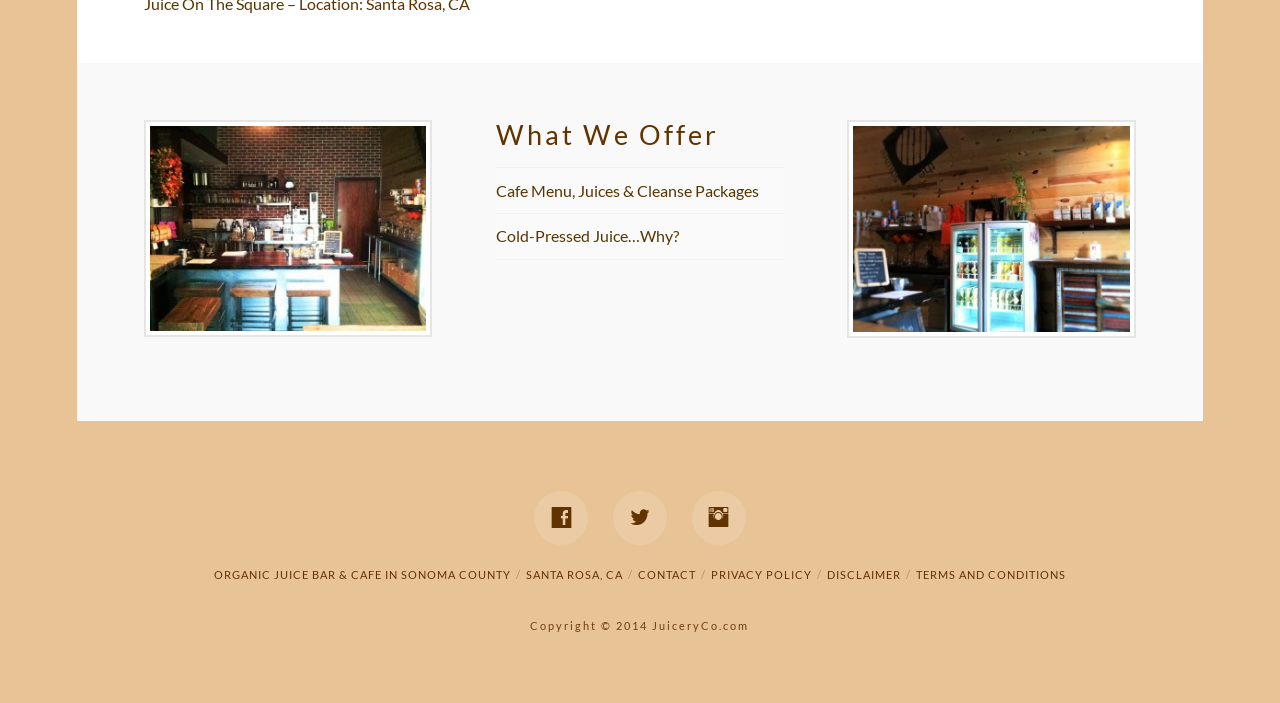Please identify the bounding box coordinates of the region to click in order to complete the given instruction: "Explore cold pressed juice in Sonoma County". The coordinates should be four float numbers between 0 and 1, i.e., [left, top, right, bottom].

[0.667, 0.308, 0.882, 0.335]